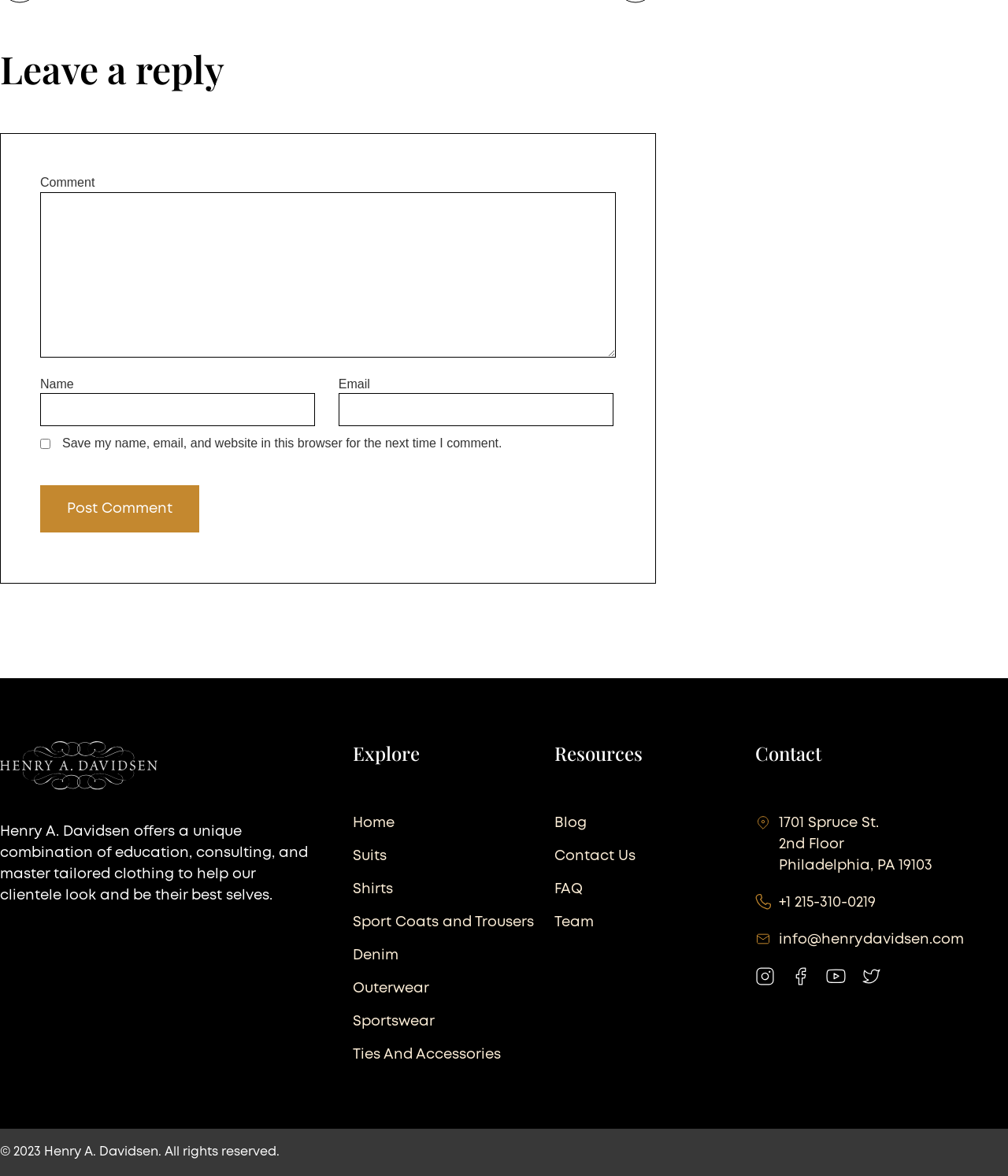Identify the bounding box coordinates of the clickable region necessary to fulfill the following instruction: "Leave a comment". The bounding box coordinates should be four float numbers between 0 and 1, i.e., [left, top, right, bottom].

[0.04, 0.163, 0.611, 0.304]